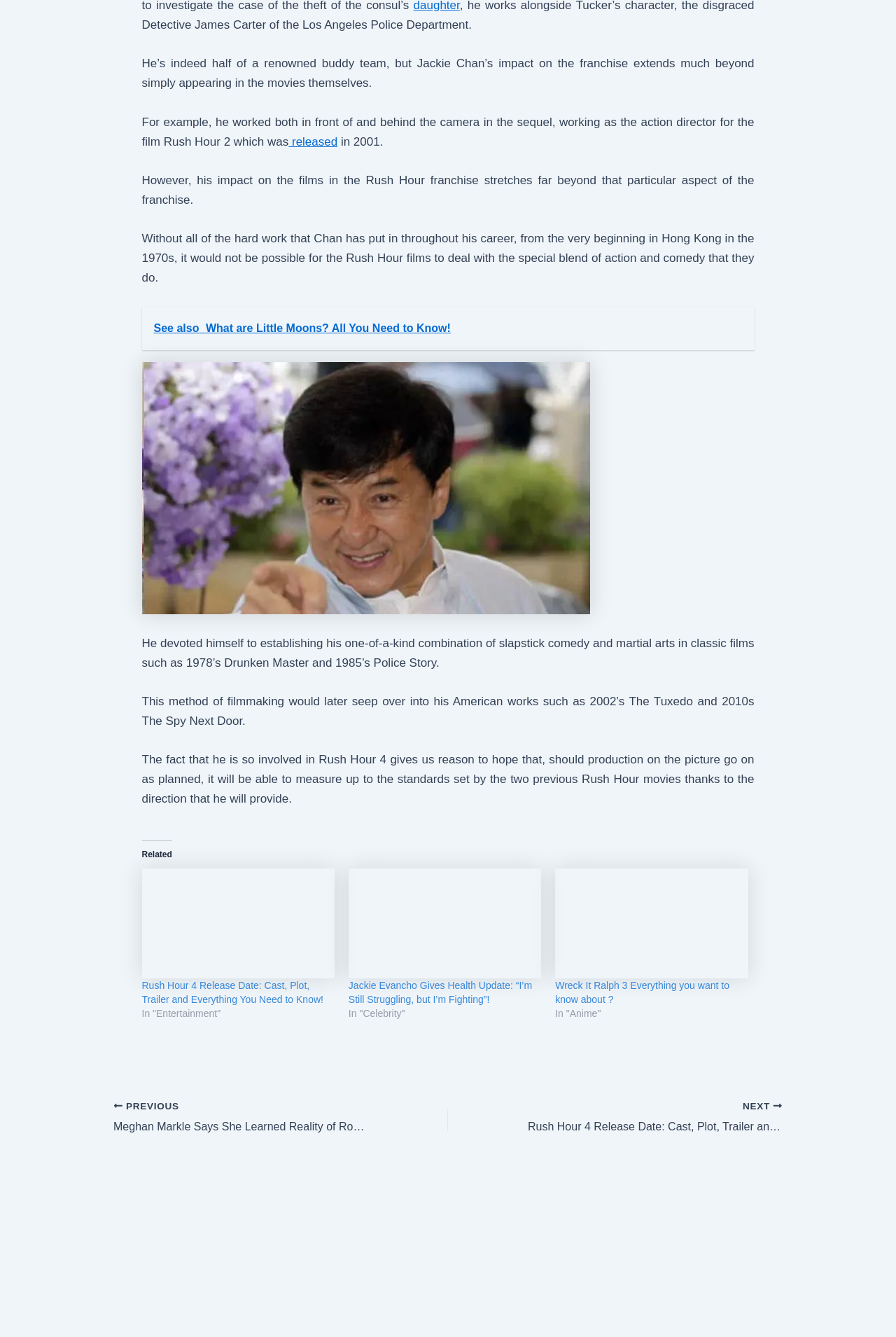Determine the bounding box coordinates of the clickable element to complete this instruction: "Click the link to learn more about Rush Hour 4". Provide the coordinates in the format of four float numbers between 0 and 1, [left, top, right, bottom].

[0.158, 0.65, 0.373, 0.732]